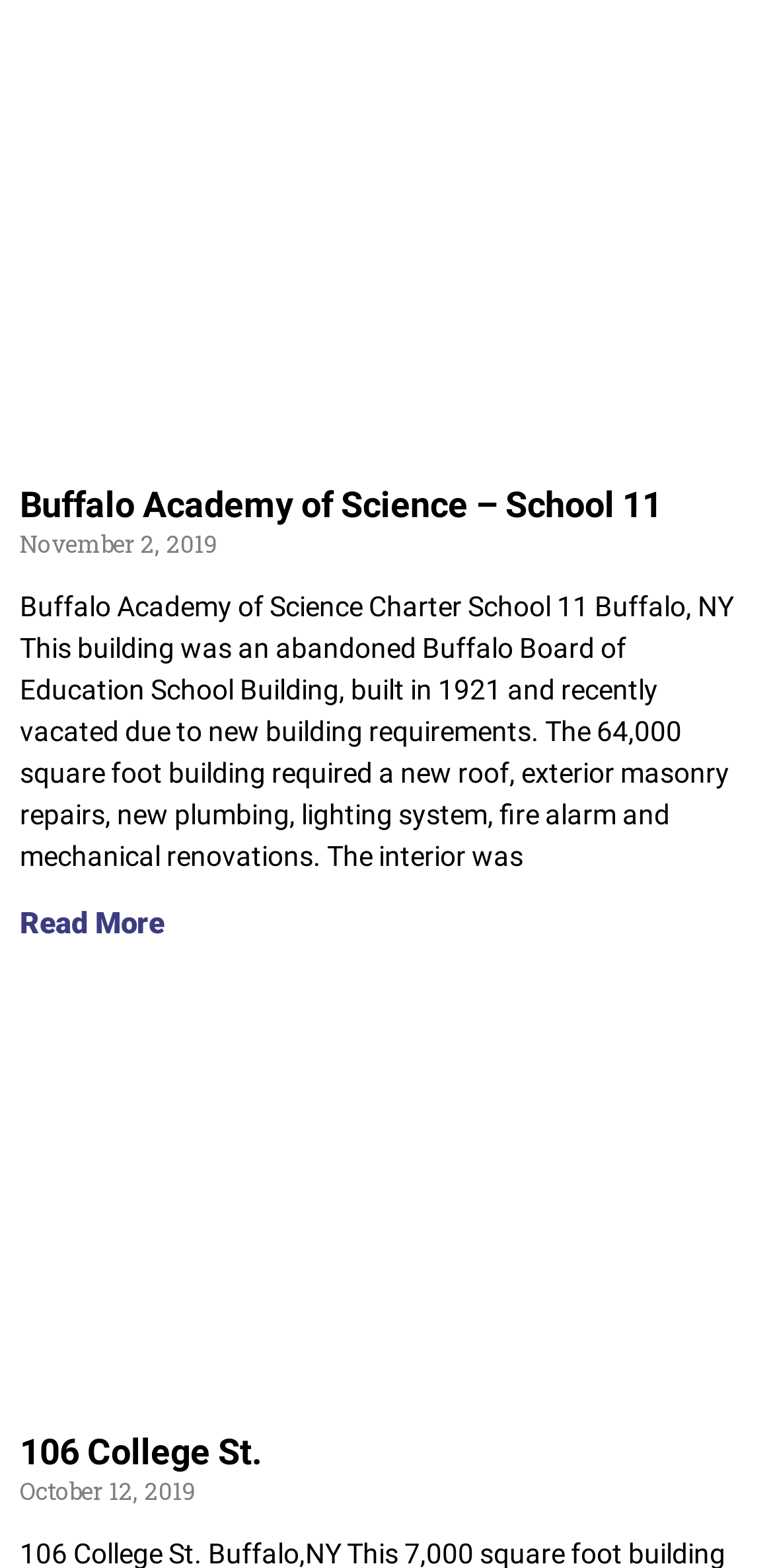Predict the bounding box for the UI component with the following description: "106 College St.".

[0.026, 0.912, 0.338, 0.939]